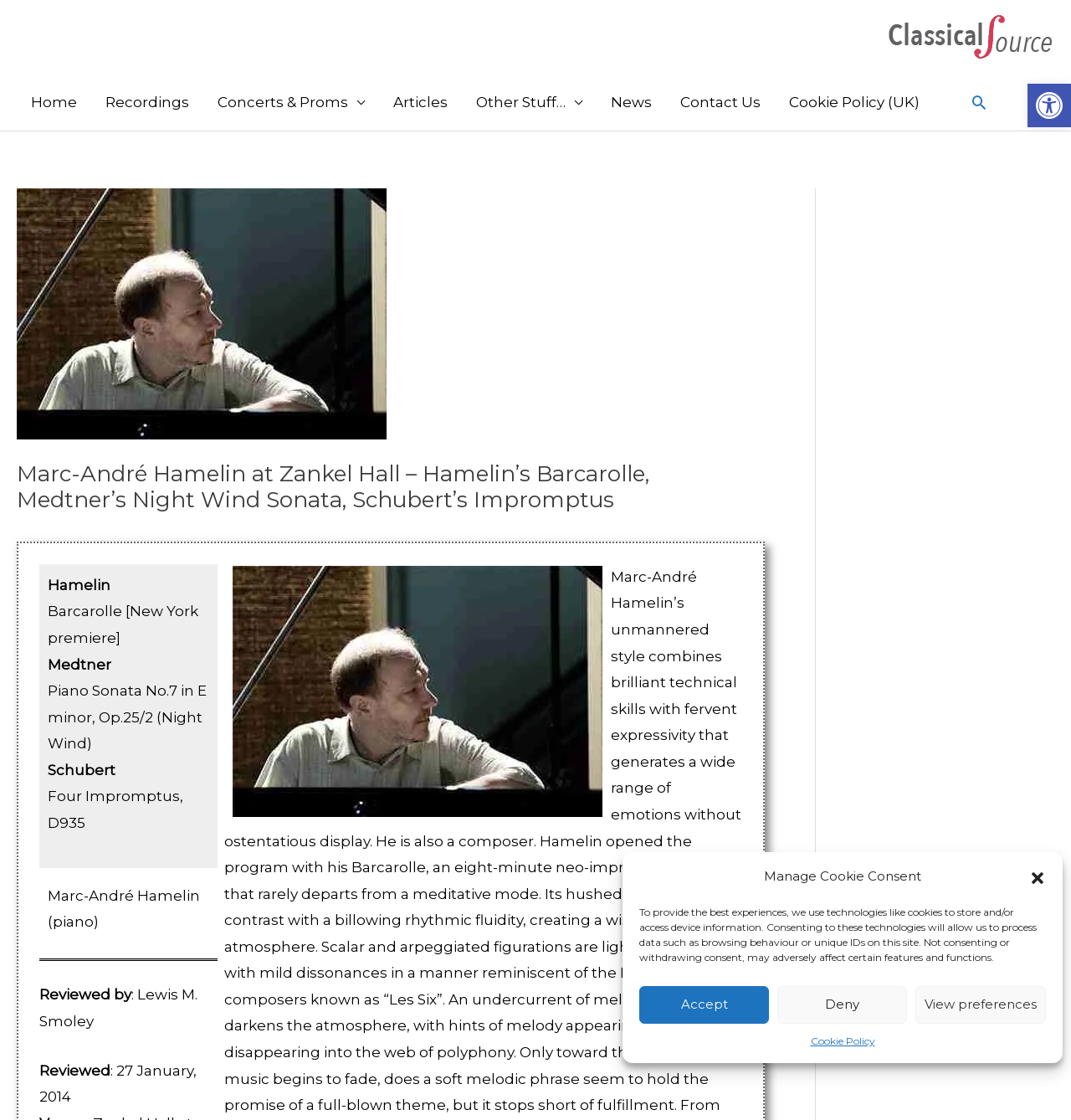Refer to the image and provide a thorough answer to this question:
What is the date of the concert review?

I found the answer by looking at the text ': 27 January, 2014' which is located below the concert information.